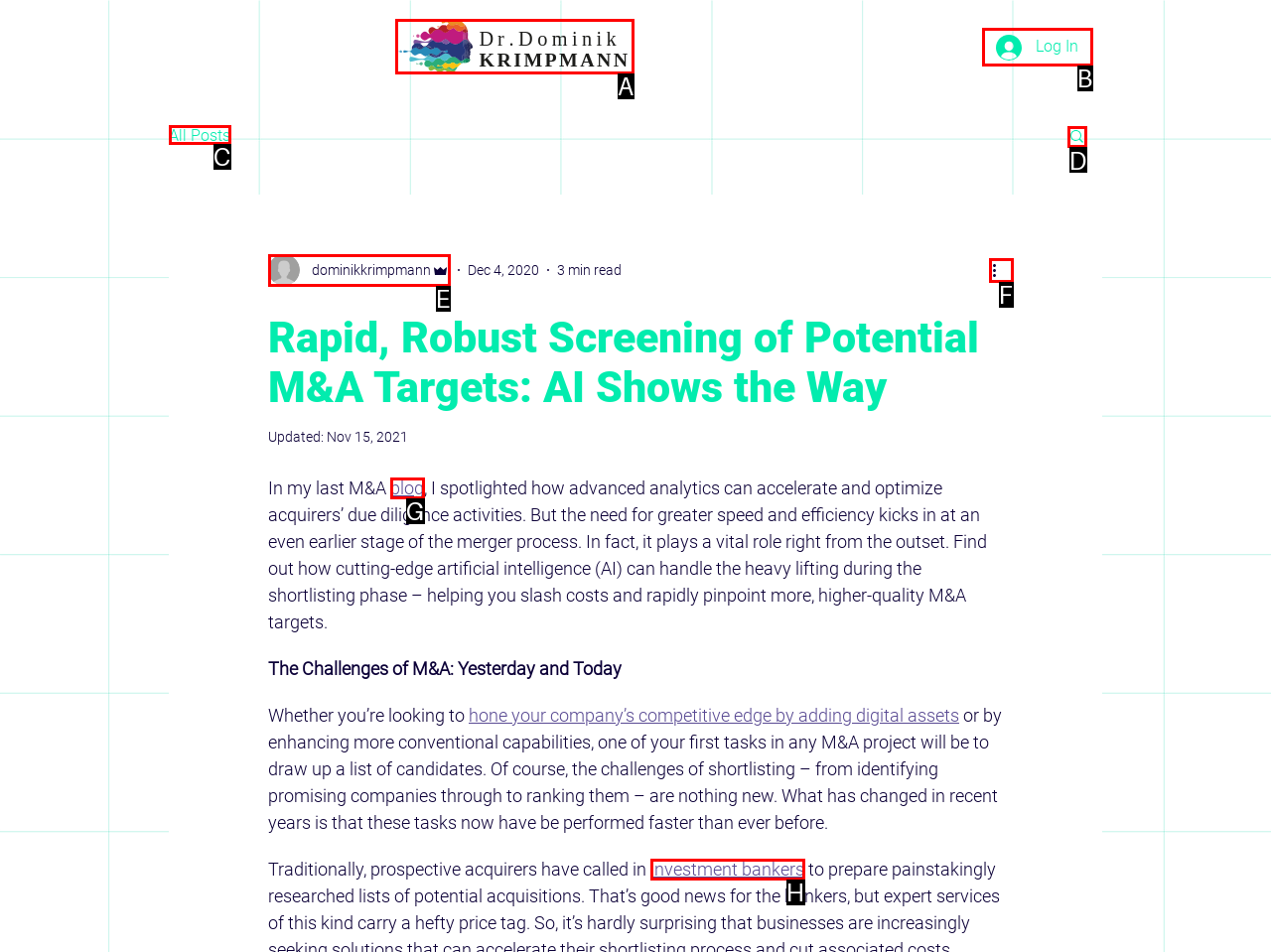Indicate the HTML element that should be clicked to perform the task: Search for something Reply with the letter corresponding to the chosen option.

D